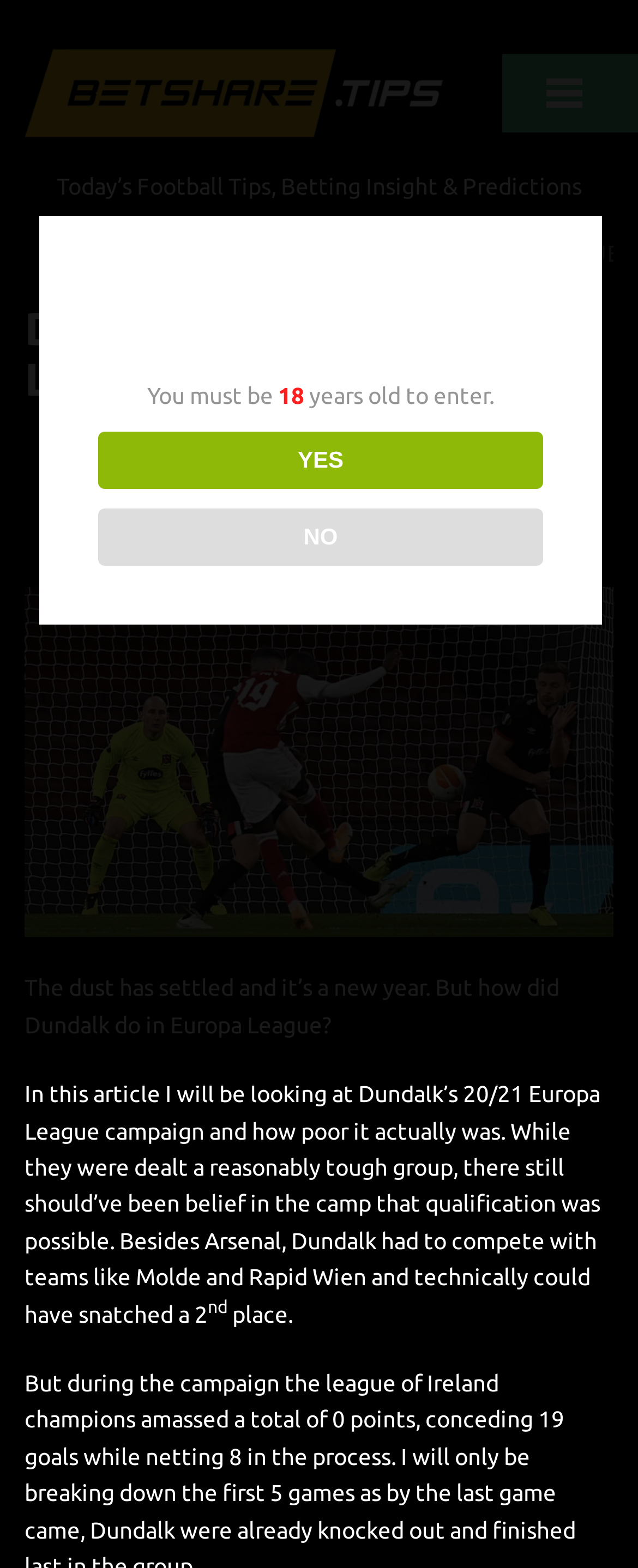Provide the bounding box coordinates for the area that should be clicked to complete the instruction: "Go to the Home page".

[0.038, 0.154, 0.136, 0.17]